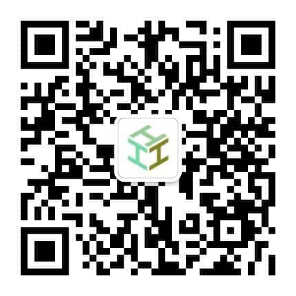What type of students is ITCS代写 primarily designed to support?
Refer to the image and give a detailed response to the question.

The layout of the image, including the headings above the QR code, reinforces ITCS代写's commitment to providing original, reliable assistance for students, particularly those studying computer science and programming.